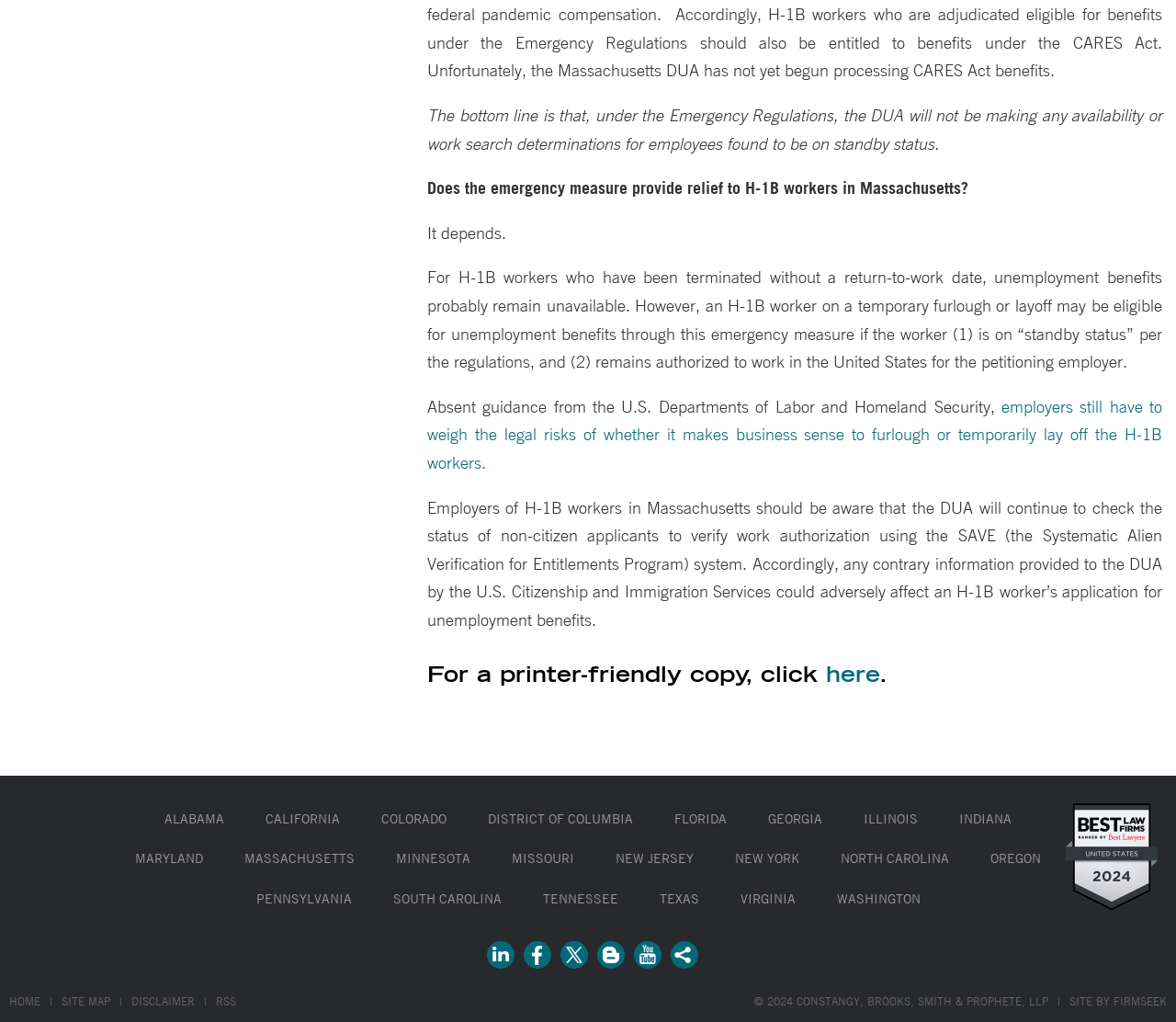Reply to the question with a single word or phrase:
What is the purpose of the 'SAVE' system?

Verify work authorization